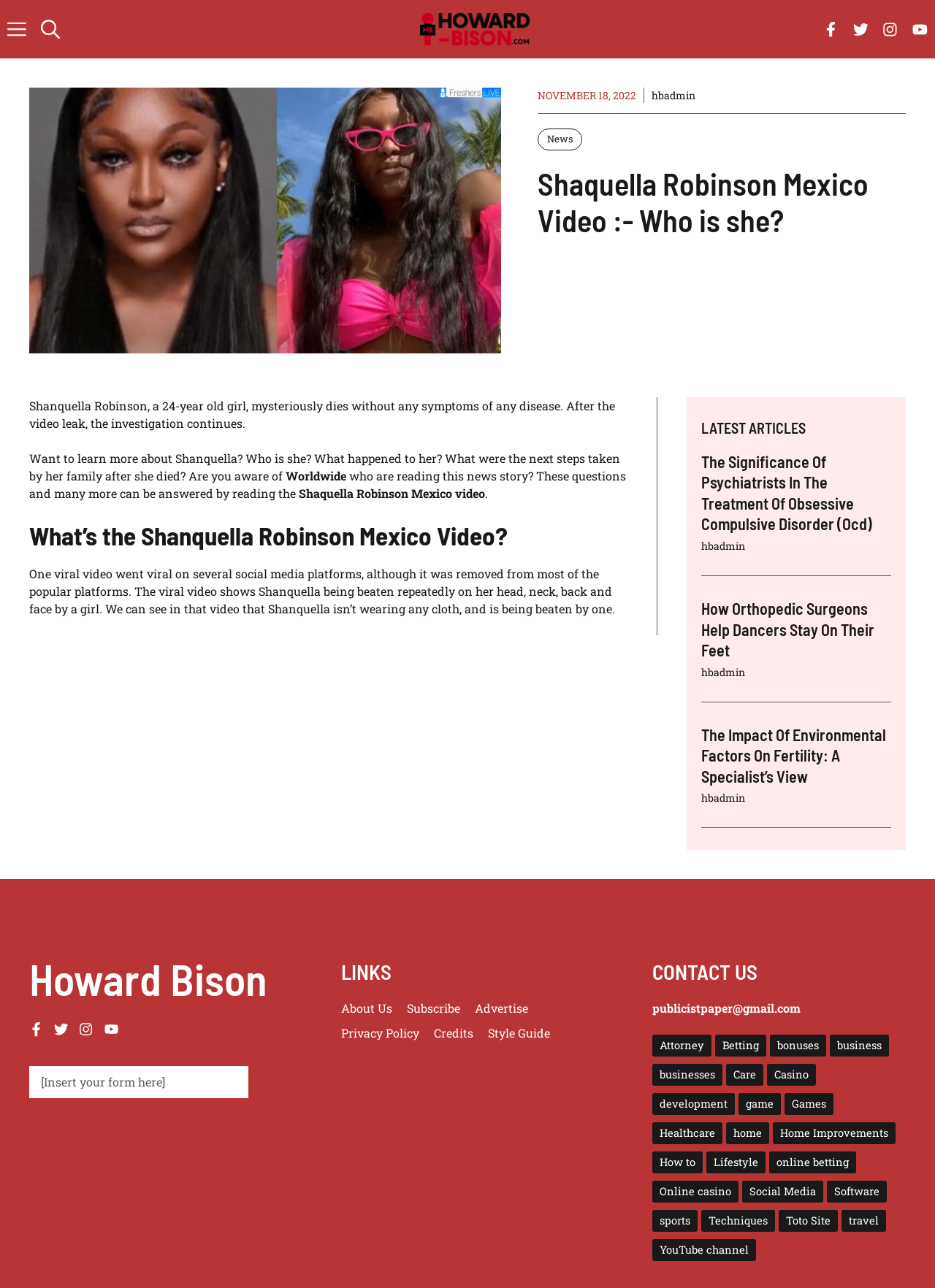Locate the bounding box coordinates of the element I should click to achieve the following instruction: "Contact us via email".

[0.698, 0.777, 0.856, 0.789]